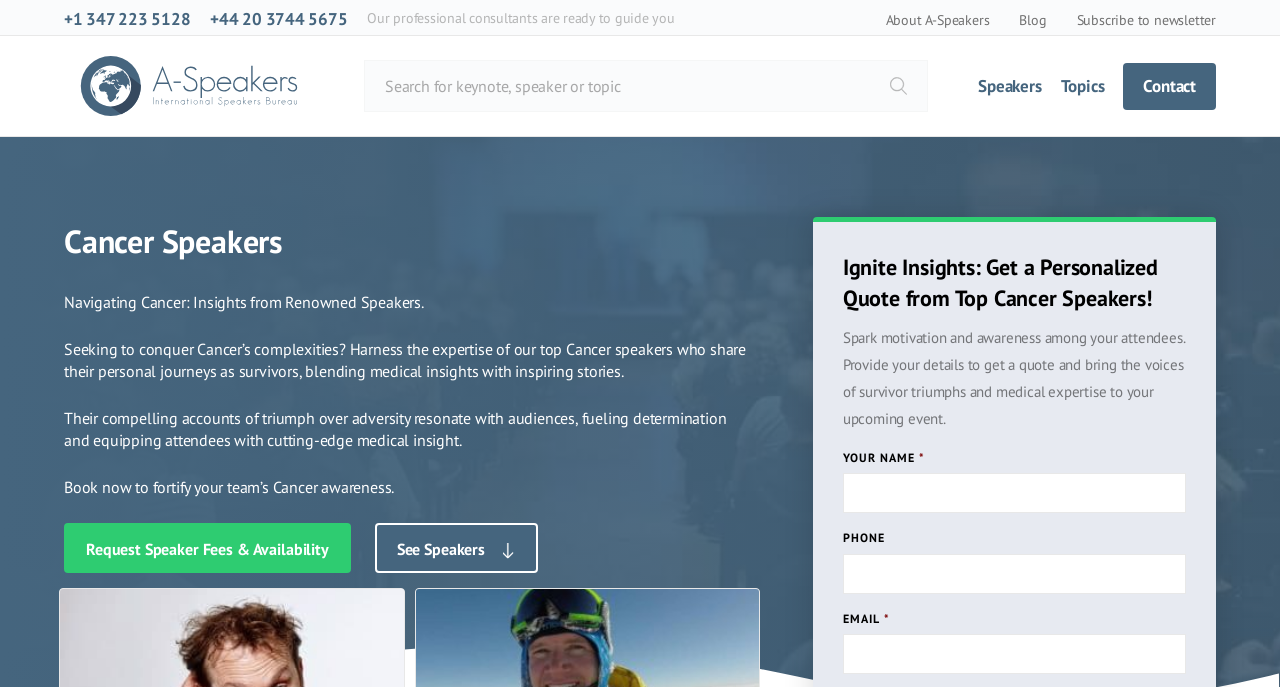Identify the bounding box for the element characterized by the following description: "About Us".

None